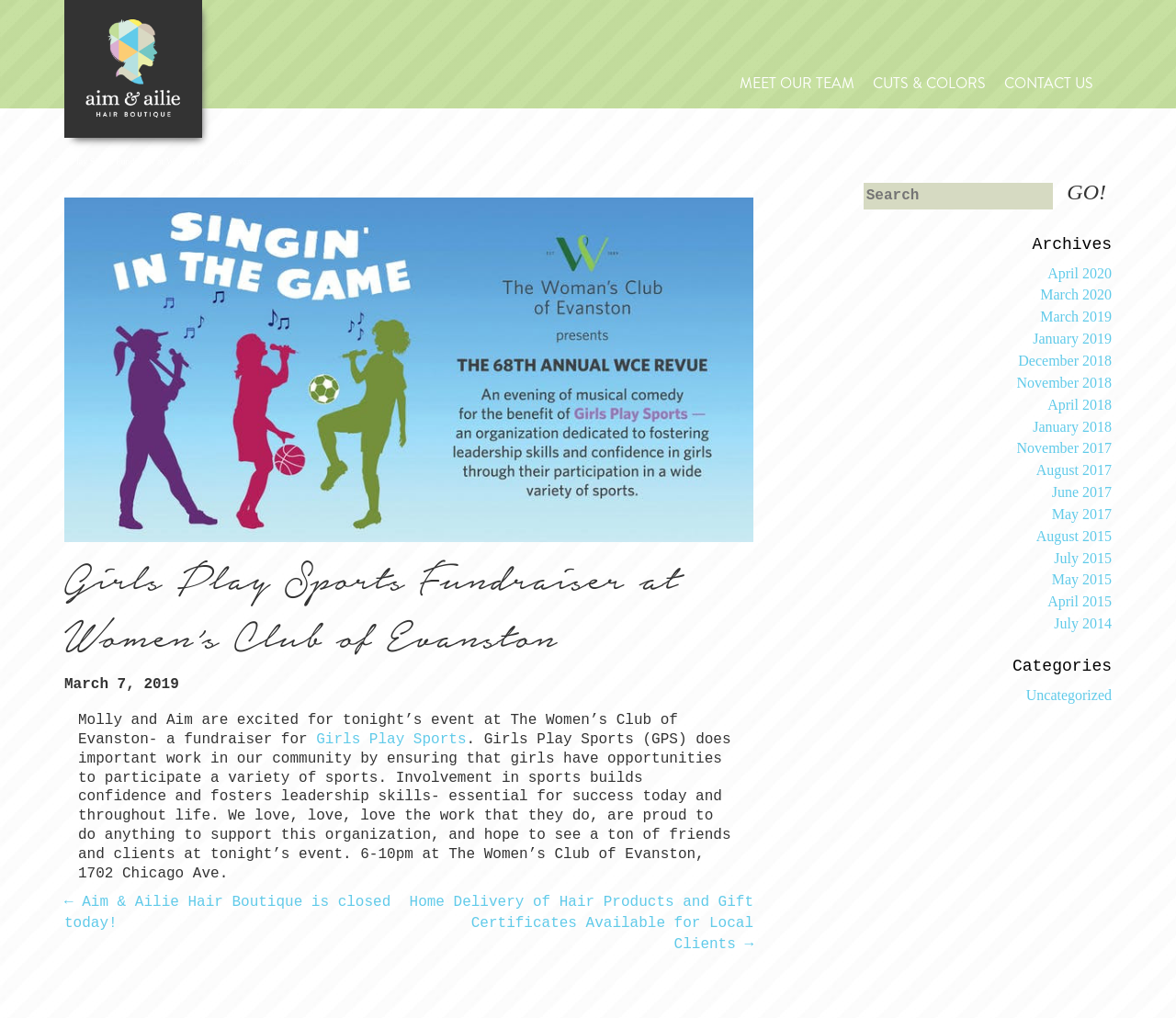With reference to the image, please provide a detailed answer to the following question: What is the name of the hair boutique mentioned in the article?

The name of the hair boutique mentioned in the article is Aim & Ailie Hair Boutique, which is mentioned in the link '← Aim & Ailie Hair Boutique is closed today!'.